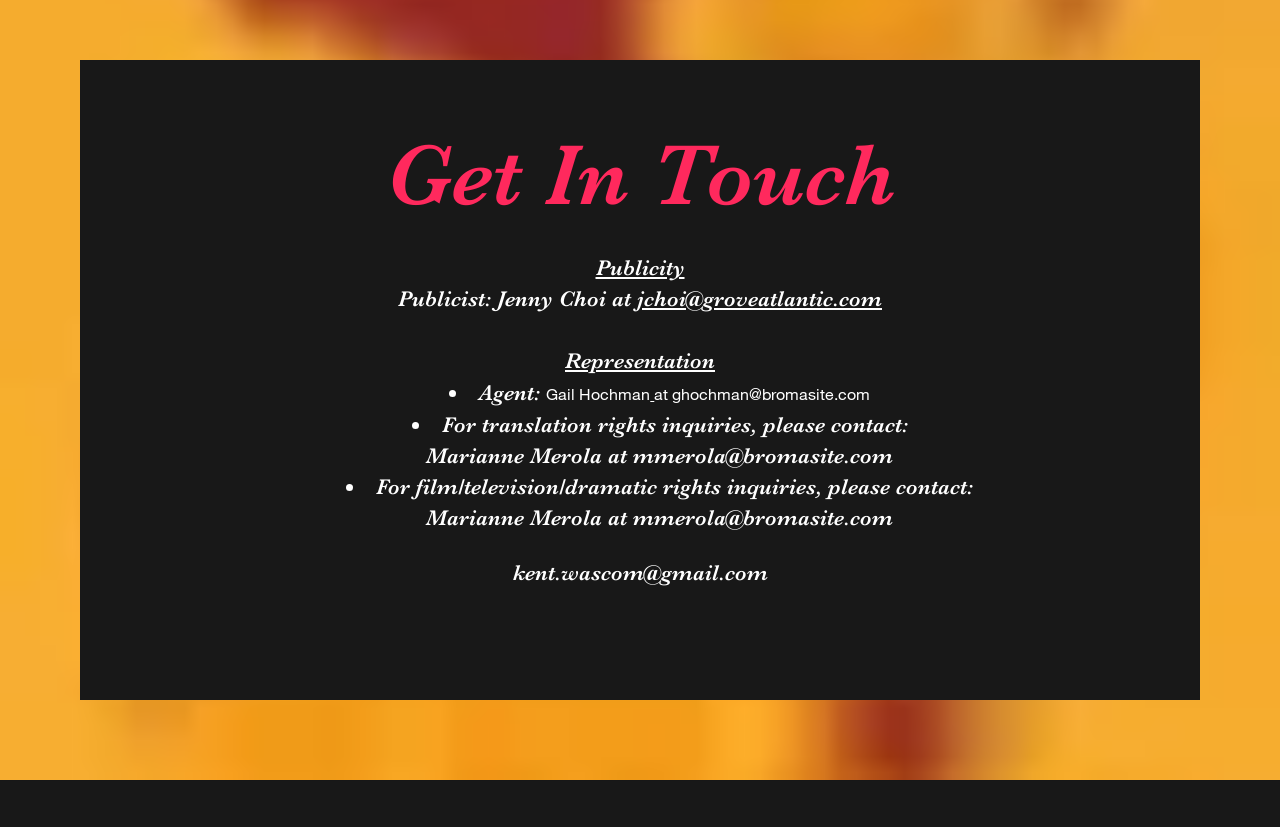What is the contact email for translation rights inquiries?
Please give a detailed and elaborate answer to the question.

The contact email for translation rights inquiries can be found in the section that says 'For translation rights inquiries, please contact: Marianne Merola at mmerola@bromasite.com'.